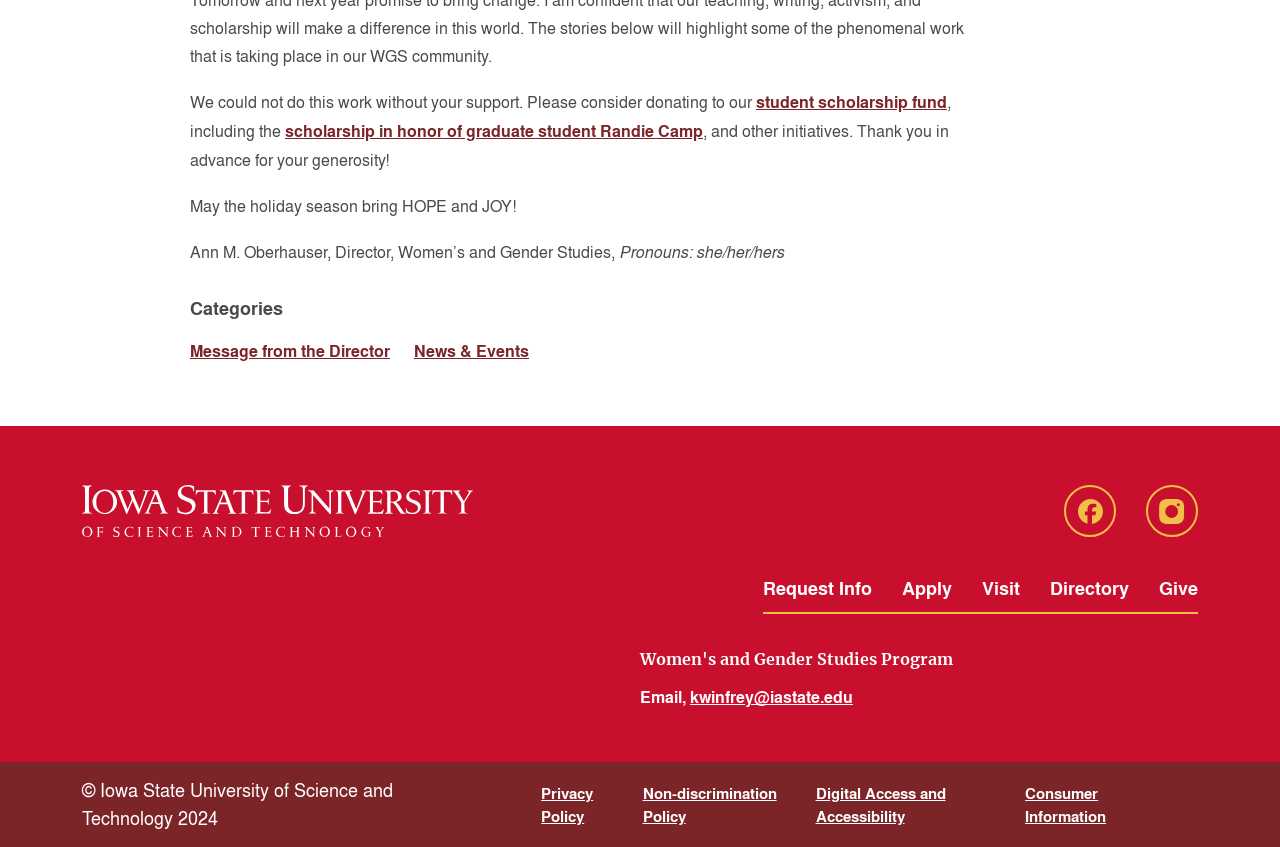Please predict the bounding box coordinates of the element's region where a click is necessary to complete the following instruction: "Donate to the student scholarship fund". The coordinates should be represented by four float numbers between 0 and 1, i.e., [left, top, right, bottom].

[0.591, 0.108, 0.74, 0.135]